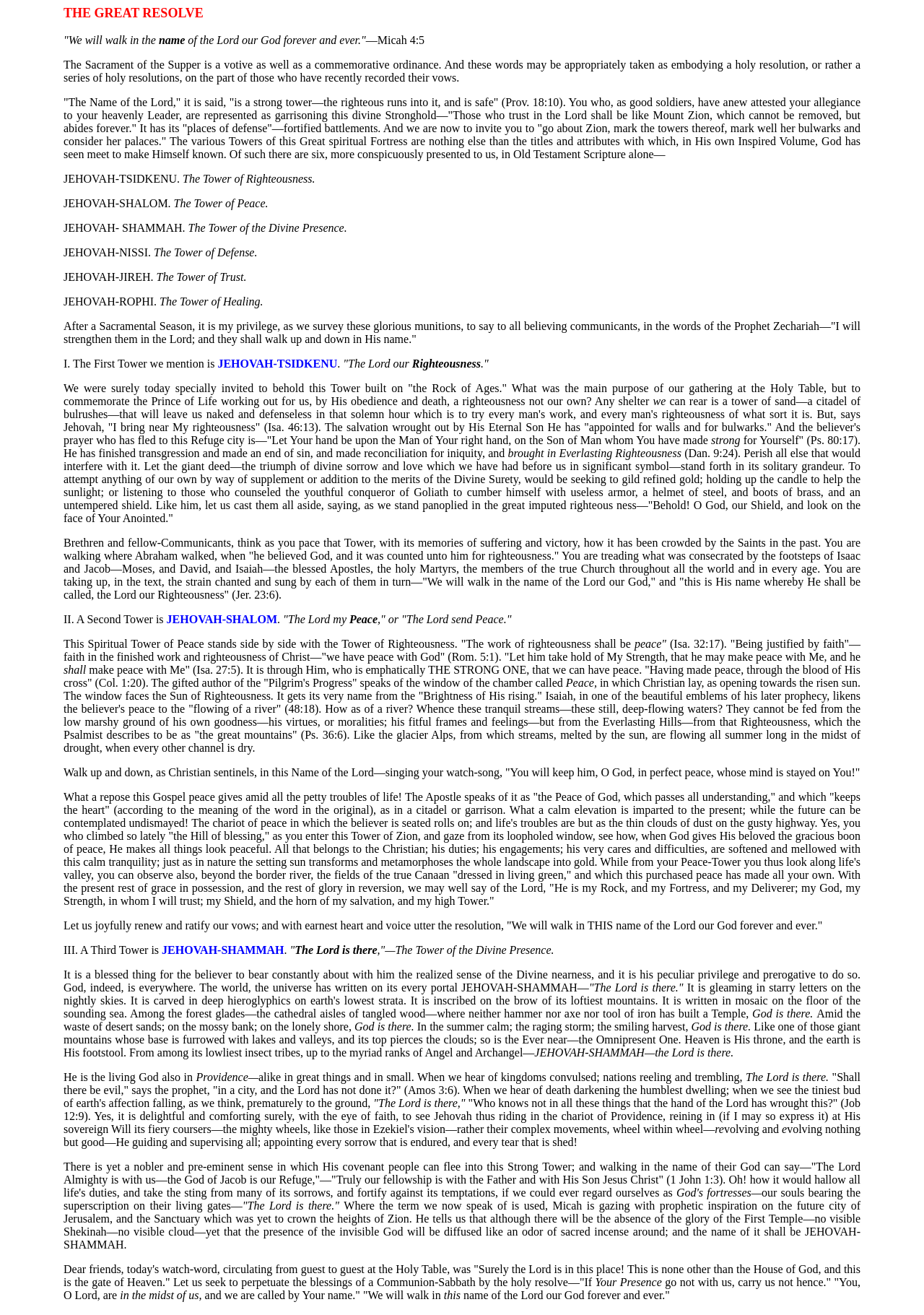Use a single word or phrase to respond to the question:
What is the second Tower mentioned in the text?

JEHOVAH-SHALOM